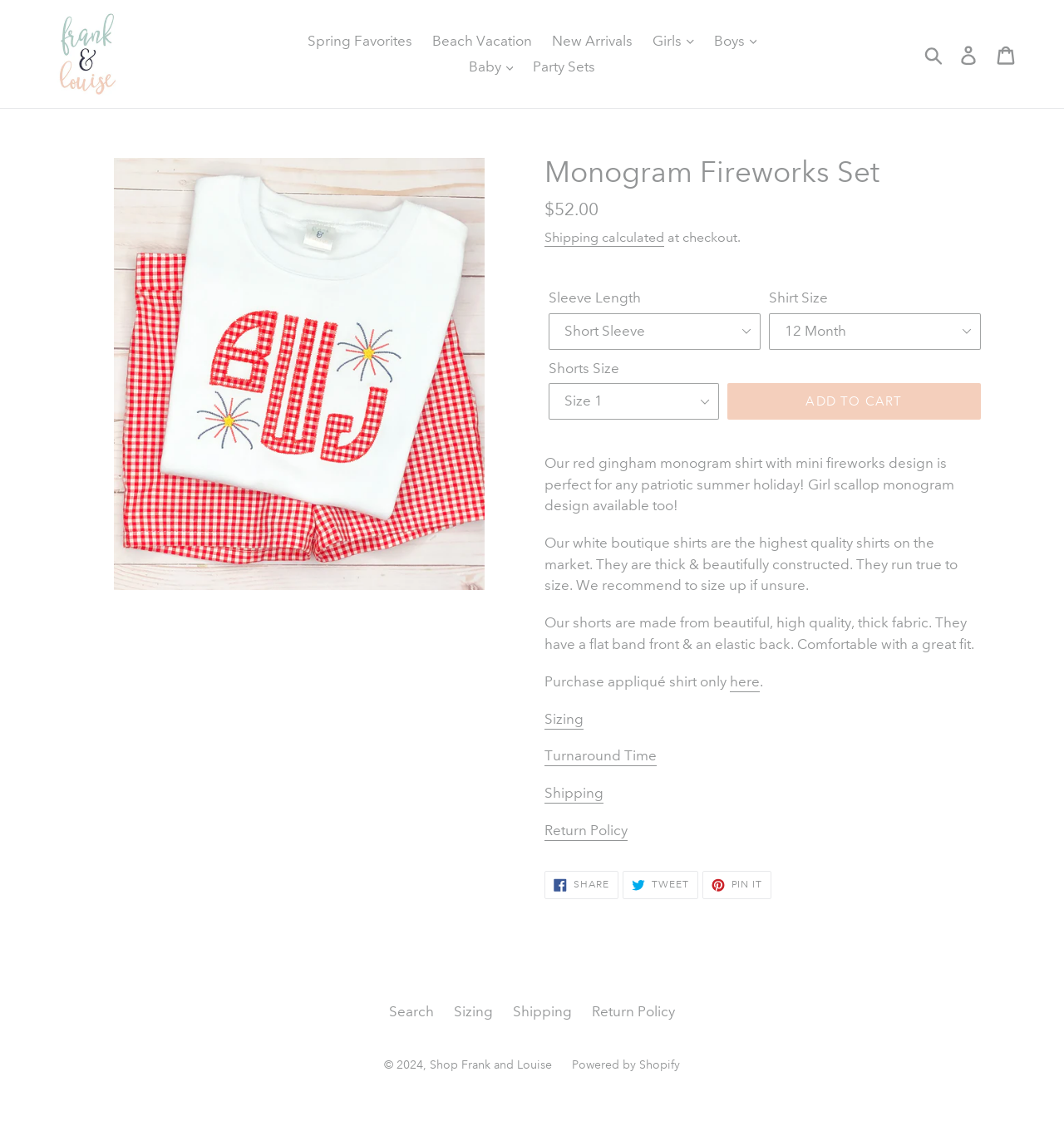Identify the bounding box coordinates for the element you need to click to achieve the following task: "Select sleeve length". Provide the bounding box coordinates as four float numbers between 0 and 1, in the form [left, top, right, bottom].

[0.516, 0.279, 0.715, 0.312]